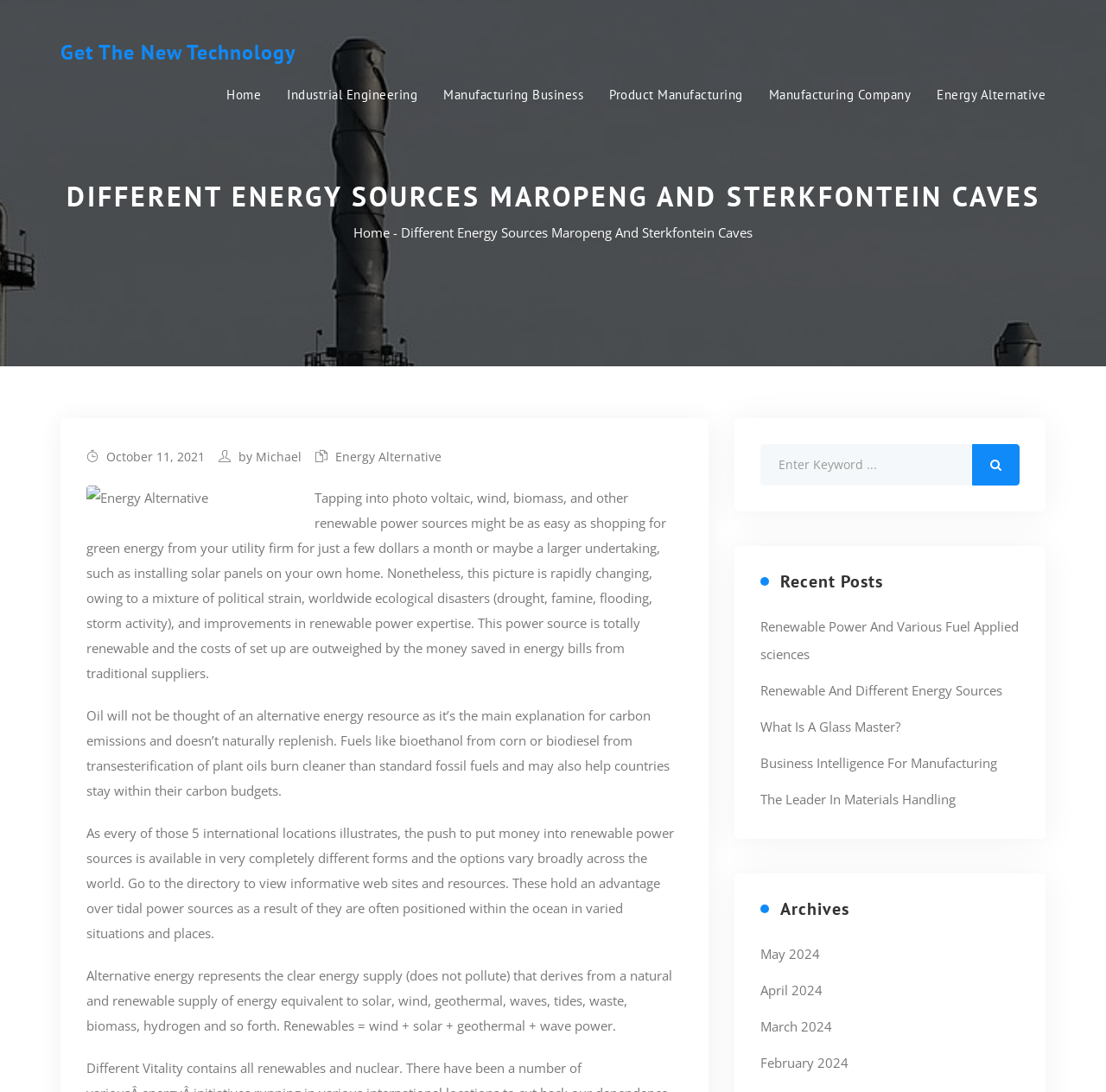Please answer the following question using a single word or phrase: 
What are the recent posts listed on this webpage?

Several links